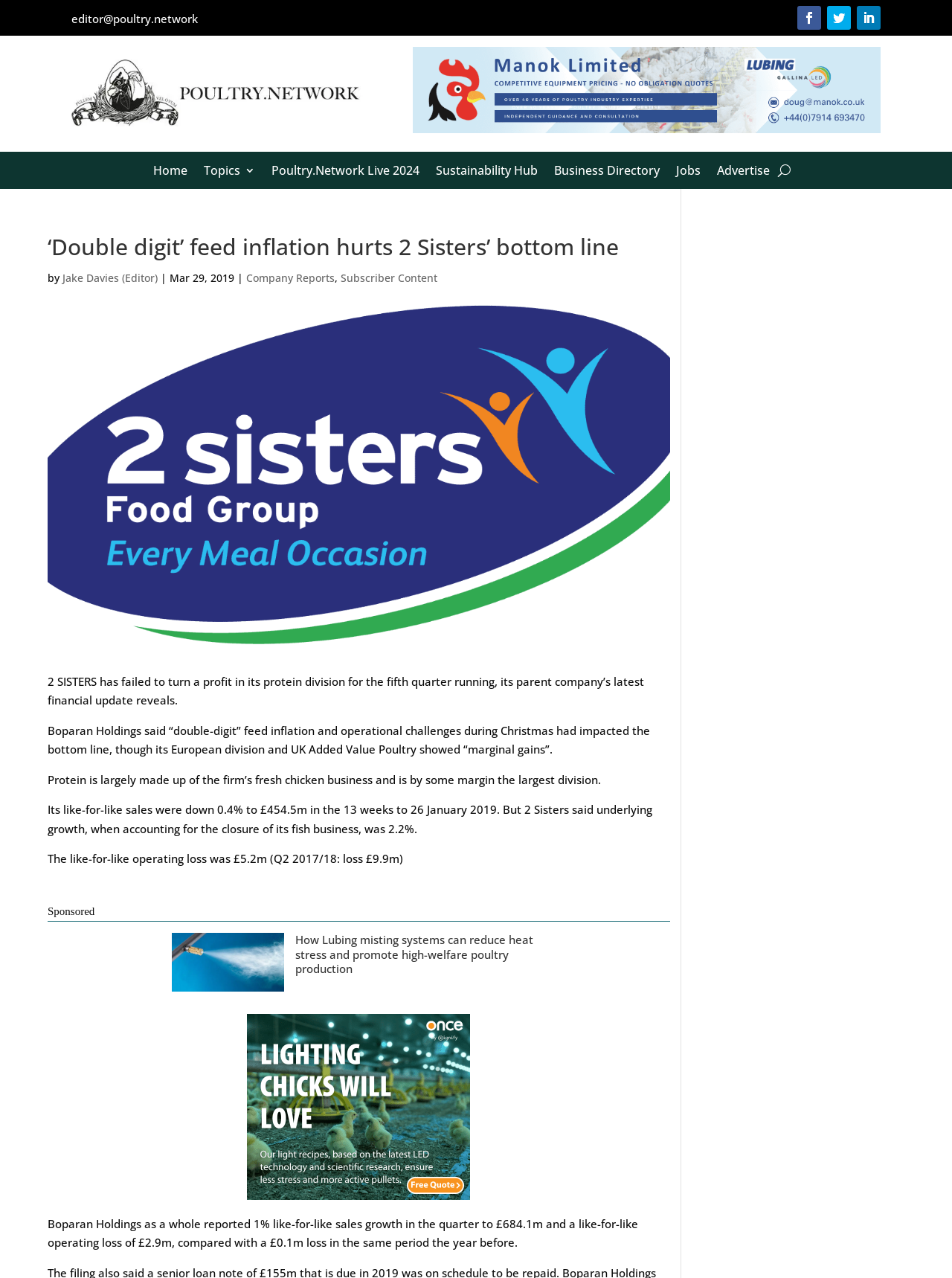Determine the bounding box coordinates for the HTML element mentioned in the following description: "Jobs". The coordinates should be a list of four floats ranging from 0 to 1, represented as [left, top, right, bottom].

[0.71, 0.129, 0.736, 0.142]